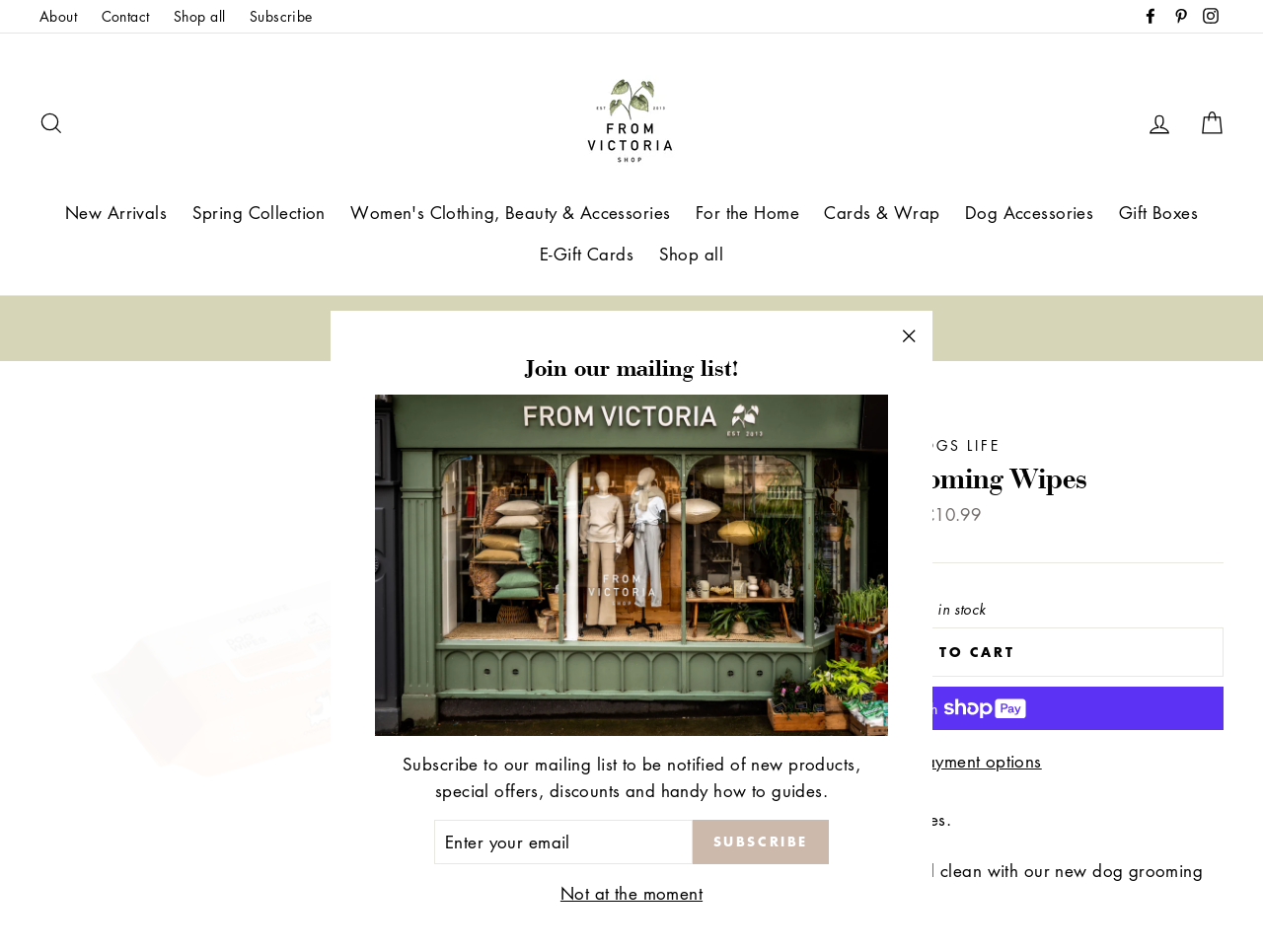Identify the bounding box coordinates of the section that should be clicked to achieve the task described: "Add dog grooming wipes to cart".

[0.544, 0.659, 0.969, 0.711]